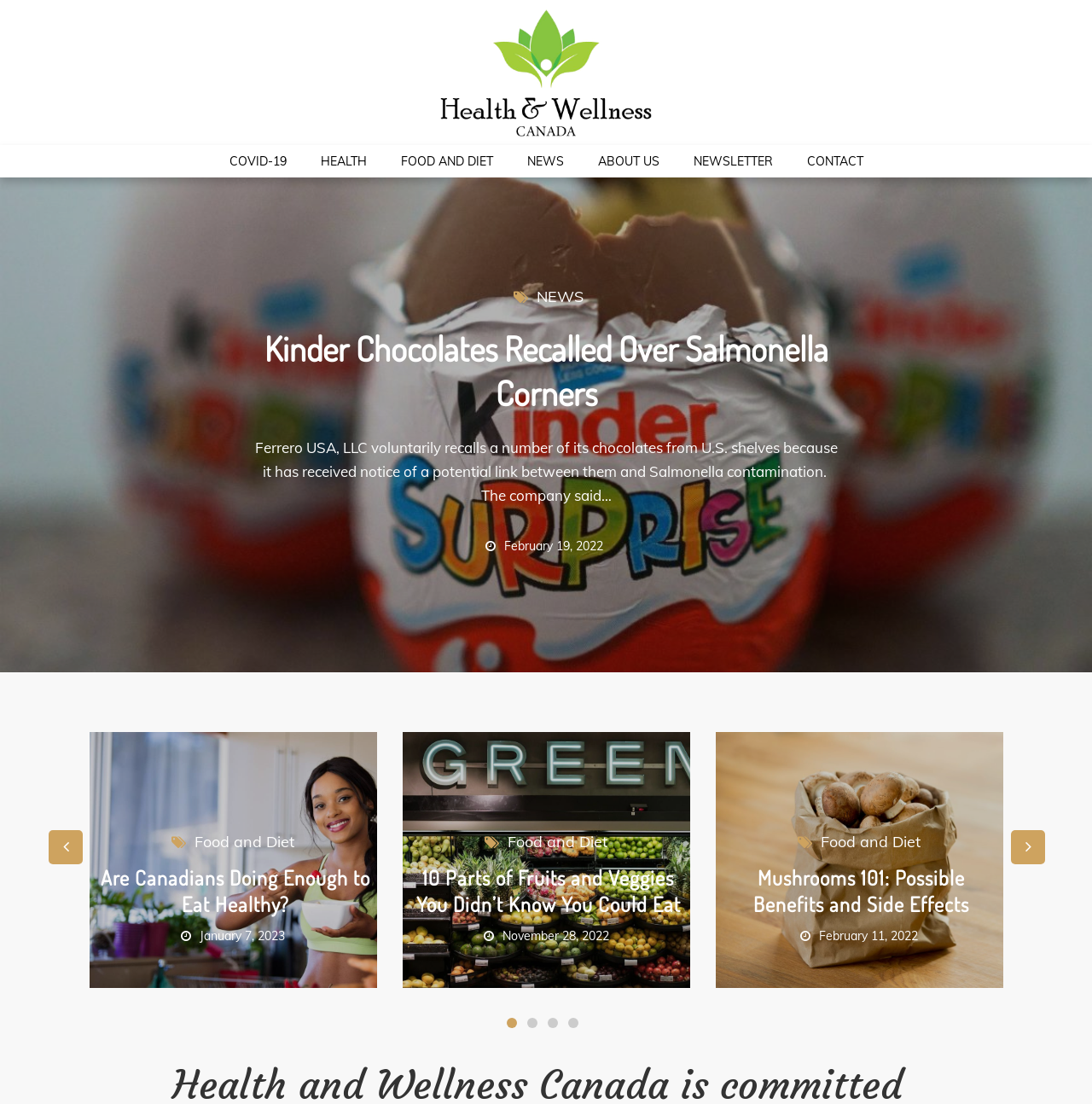Find the bounding box coordinates for the element that must be clicked to complete the instruction: "Read the news about Kinder Chocolates Recalled Over Salmonella Corners". The coordinates should be four float numbers between 0 and 1, indicated as [left, top, right, bottom].

[0.23, 0.295, 0.77, 0.376]